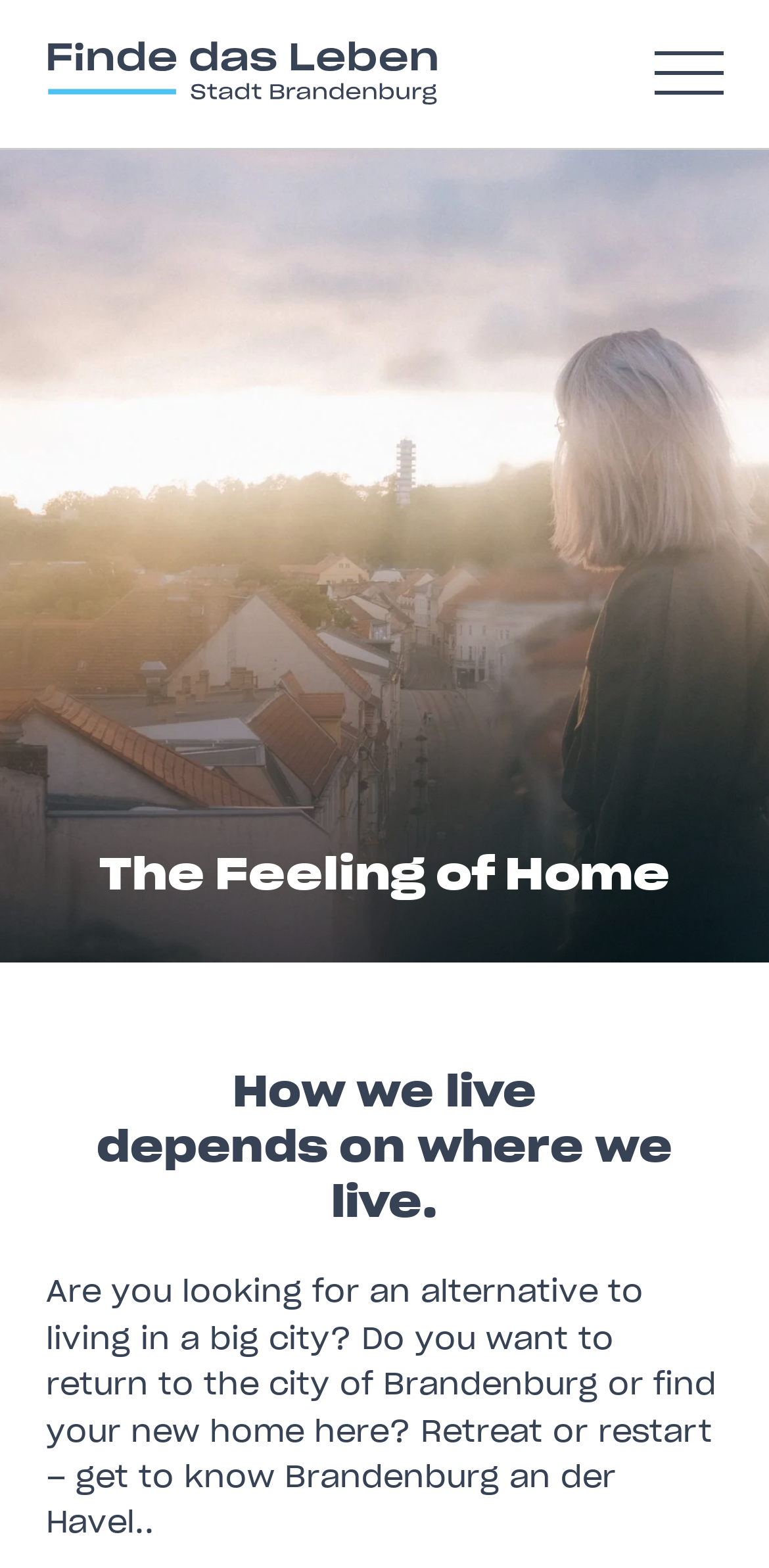What is the language of the webpage? Please answer the question using a single word or phrase based on the image.

English